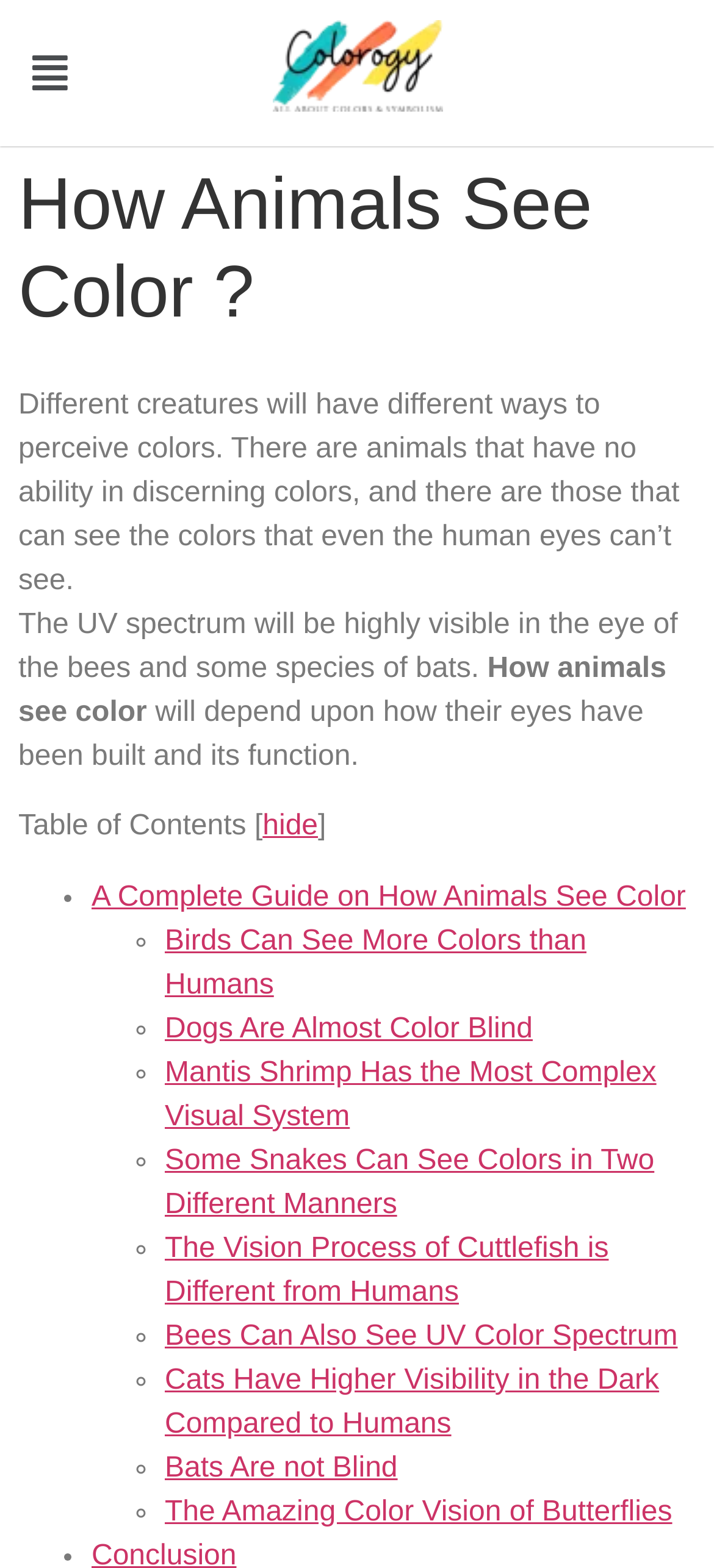Find the bounding box of the element with the following description: "Menu". The coordinates must be four float numbers between 0 and 1, formatted as [left, top, right, bottom].

[0.026, 0.024, 0.114, 0.069]